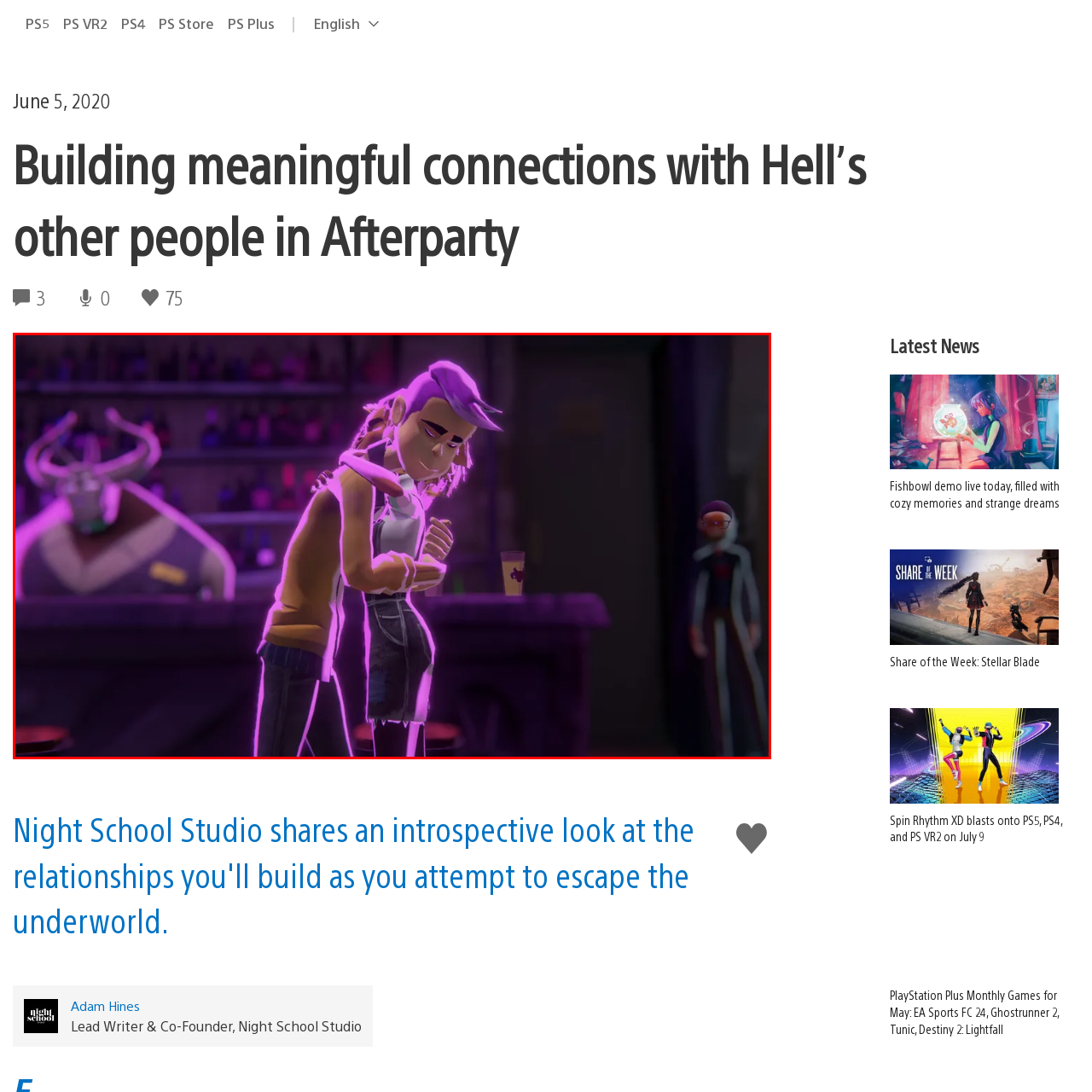Check the content in the red bounding box and reply to the question using a single word or phrase:
What is the atmosphere of the bar setting?

Cozy